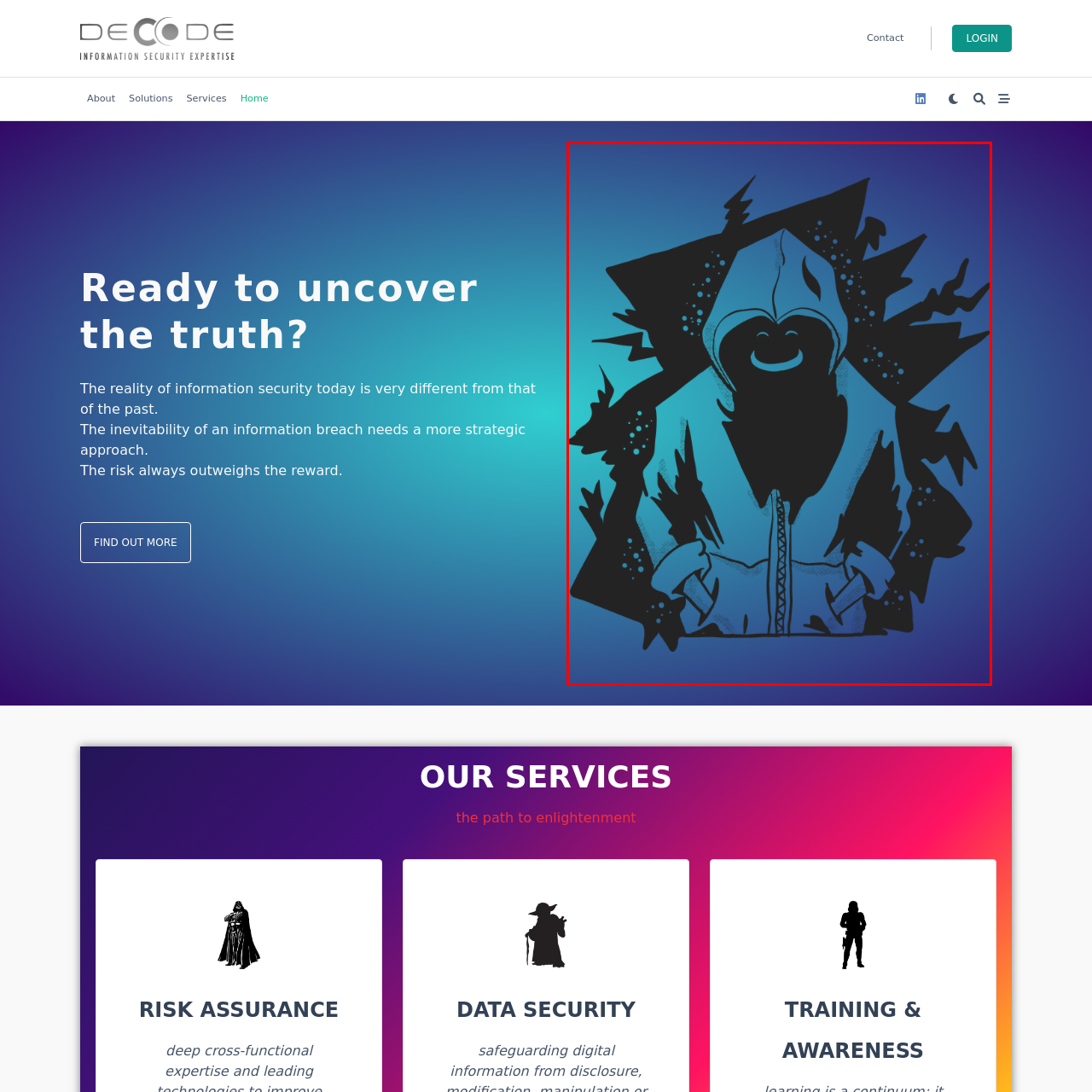Explain in detail what is shown in the red-bordered image.

The image features an enigmatic figure cloaked in a blue hoodie, their face obscured but displaying a subtle smile. This silhouette is framed by striking black shapes that seem to burst outward, reminiscent of electrical surges or abstract energy waves. The background transitions smoothly from a deep blue at the top to a lighter hue below, enhancing the figure's mystique and central presence. The overall design combines elements of modern art with an intriguing, almost supernatural vibe, emphasizing themes of privacy, security, and the unknown. This artwork likely symbolizes the complexities and hidden aspects of information security in today's digital age.